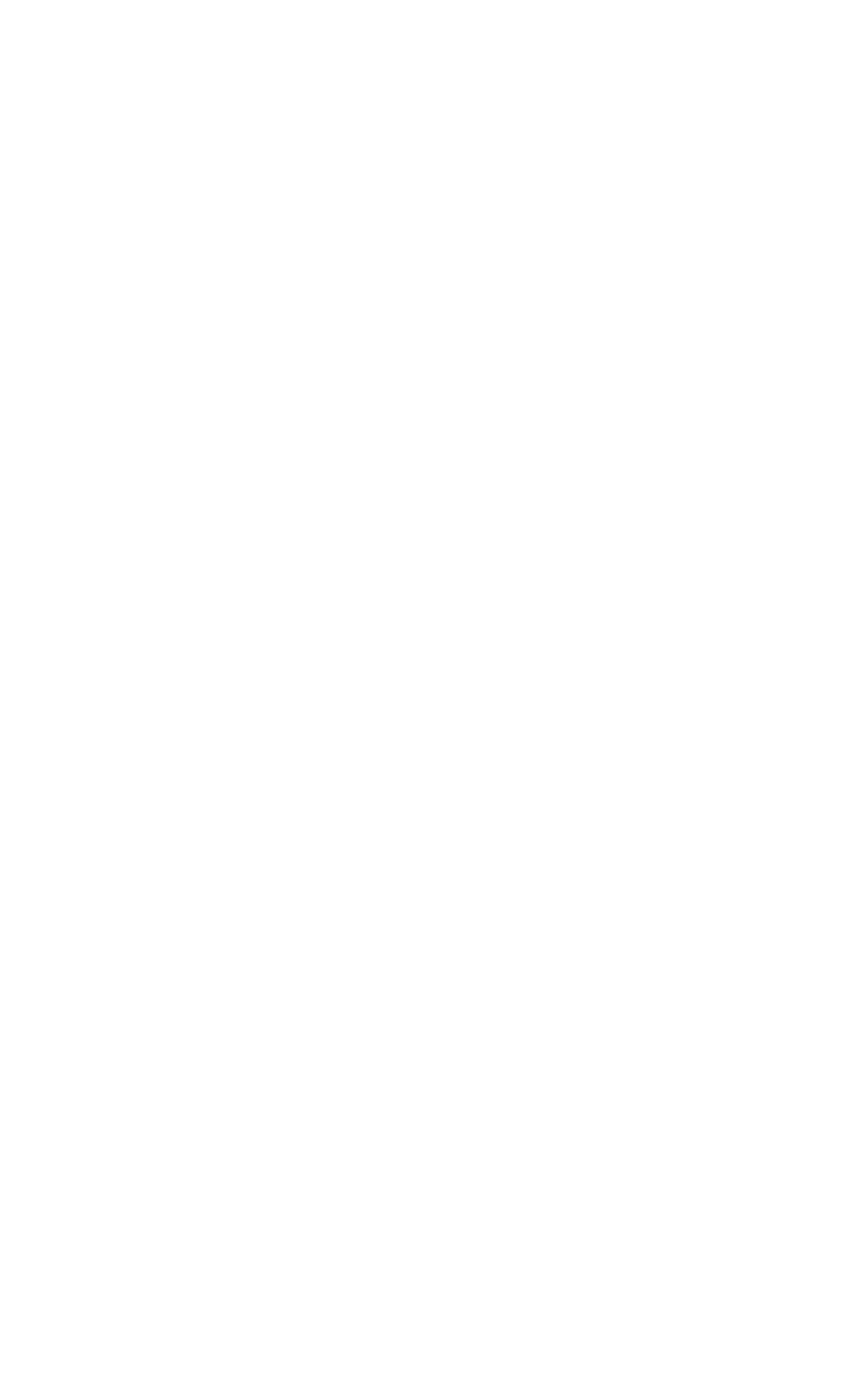Respond concisely with one word or phrase to the following query:
How many links are there at the bottom of the page?

3